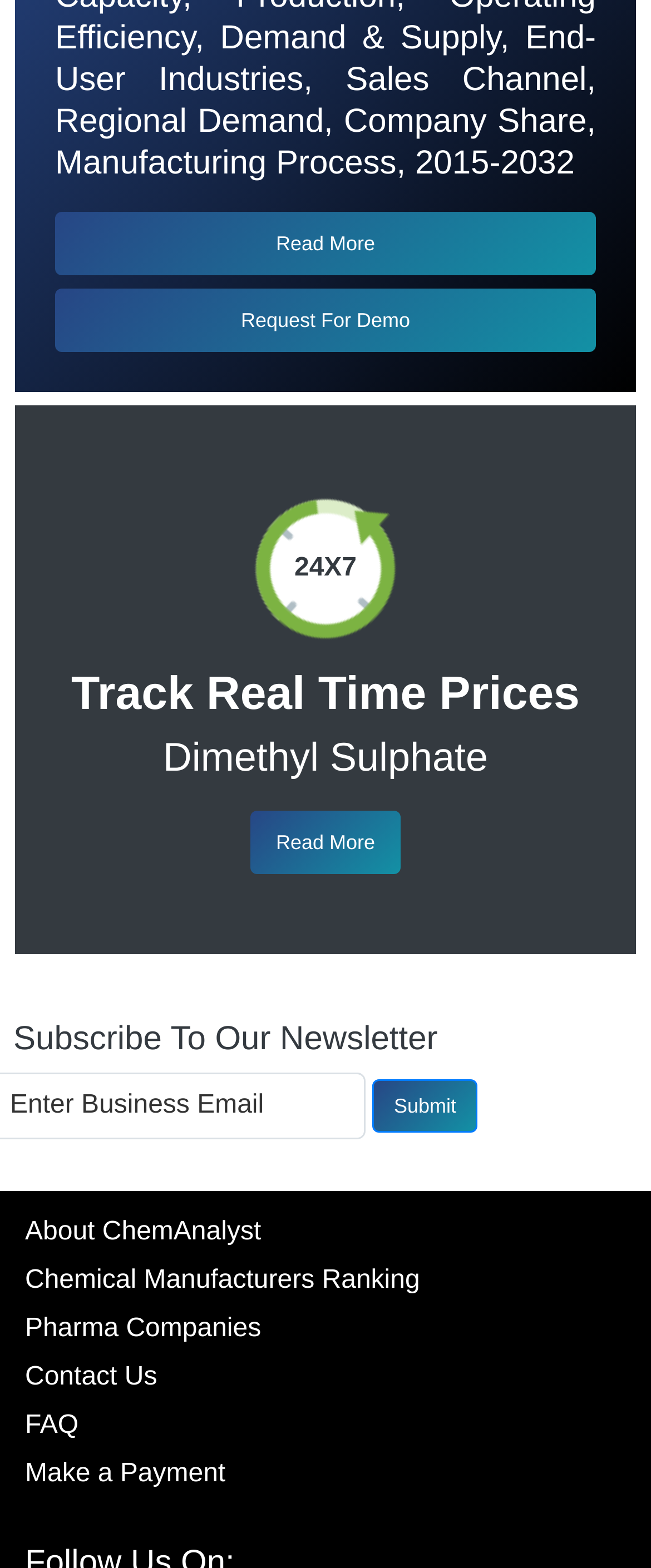Determine the bounding box coordinates of the element's region needed to click to follow the instruction: "Click on 'Read More'". Provide these coordinates as four float numbers between 0 and 1, formatted as [left, top, right, bottom].

[0.085, 0.135, 0.915, 0.176]